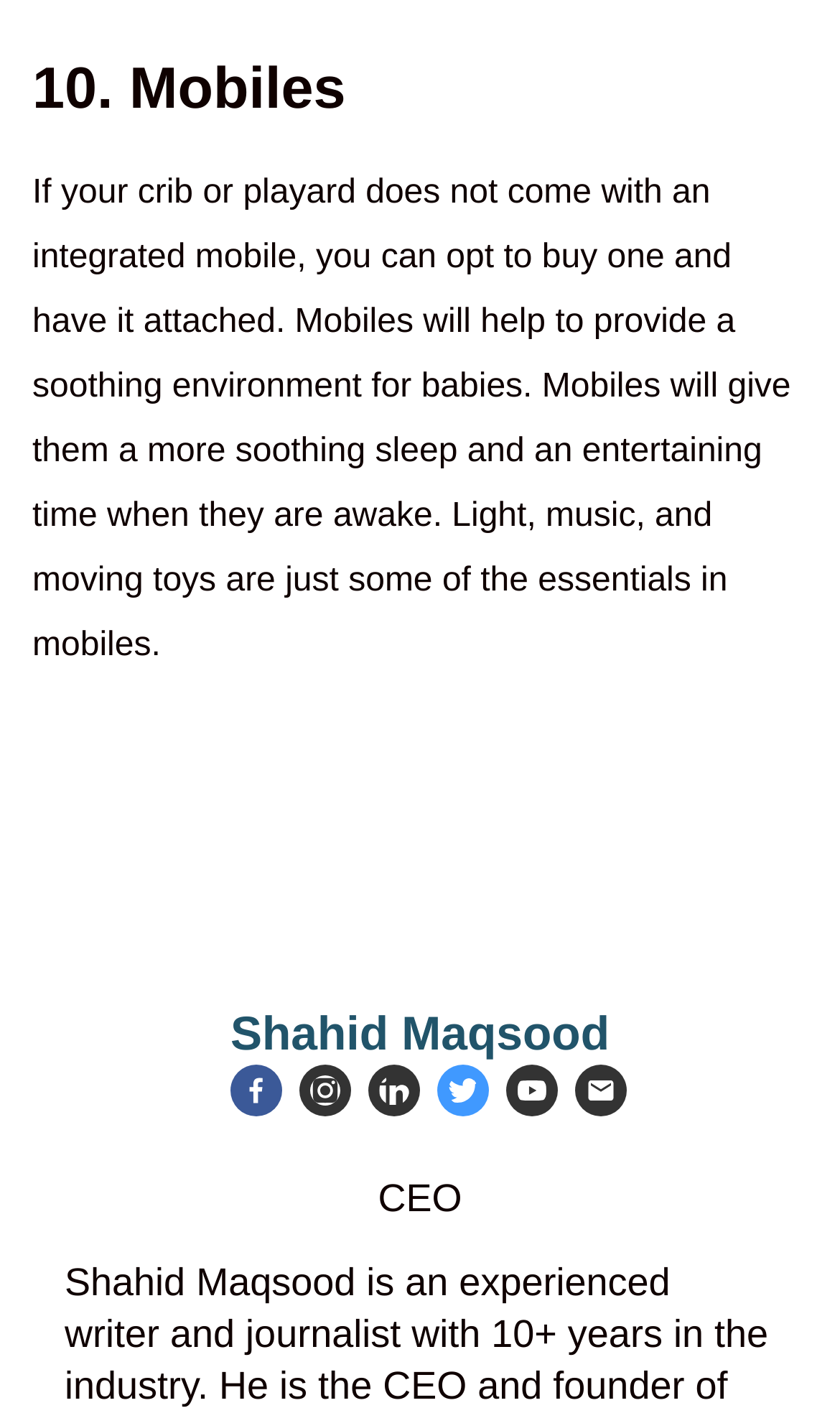What is the topic of the heading?
Answer with a single word or phrase, using the screenshot for reference.

Mobiles